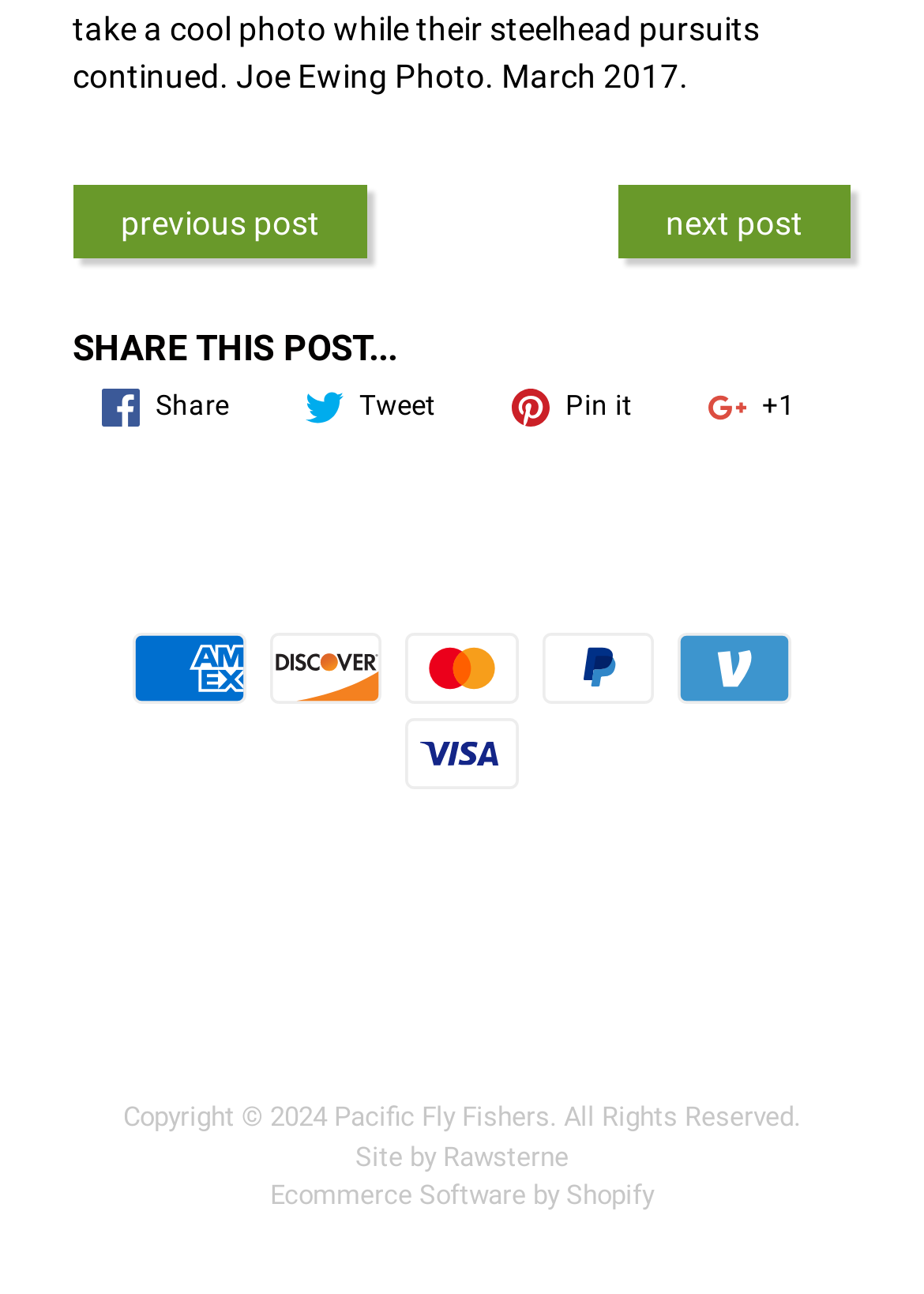Identify the bounding box coordinates of the region that needs to be clicked to carry out this instruction: "Share this post". Provide these coordinates as four float numbers ranging from 0 to 1, i.e., [left, top, right, bottom].

[0.078, 0.29, 0.278, 0.341]